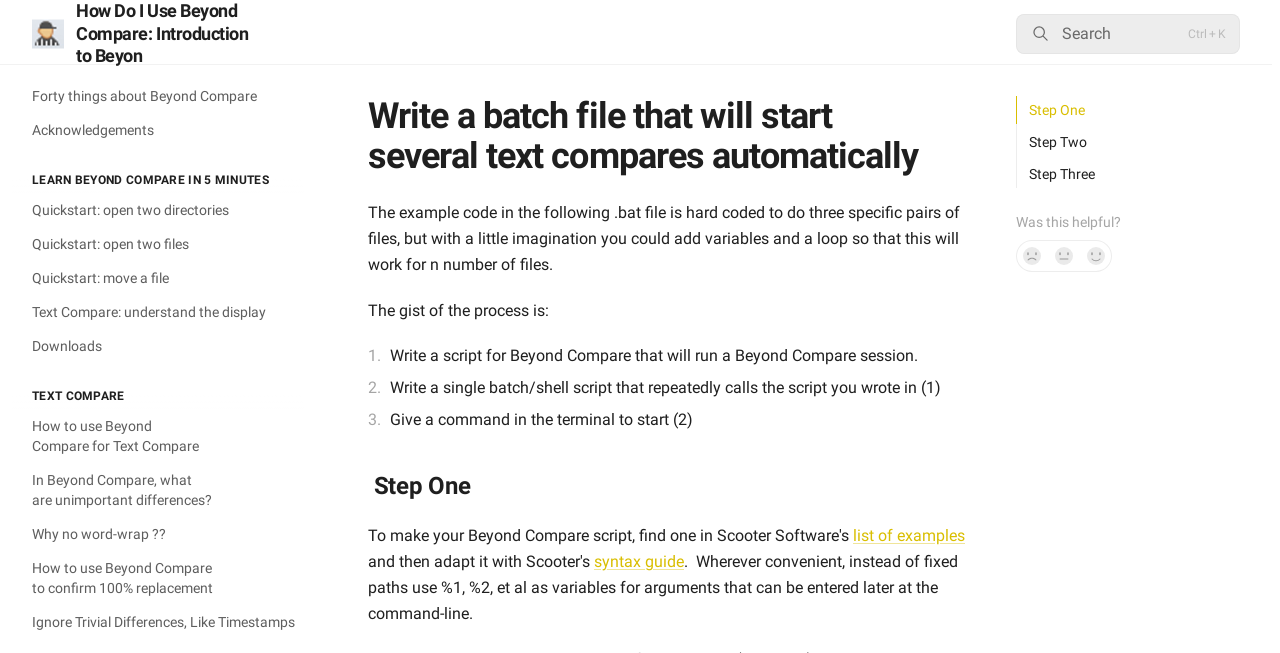Produce an elaborate caption capturing the essence of the webpage.

This webpage is about using Beyond Compare, a file comparison tool, and provides tutorials and guides on how to use it. At the top left corner, there is a logo and a heading that reads "How Do I Use Beyond Compare: Introduction to Beyond Compare". Next to the logo, there is a search button with a magnifying glass icon.

On the left side of the page, there are several links to different sections, including "Forty things about Beyond Compare", "Acknowledgements", and "Downloads". Below these links, there are headings and links to various tutorials, such as "Quickstart: open two directories", "Text Compare: understand the display", and "How to use Beyond Compare for Text Compare".

In the main content area, there is a heading that reads "Write a batch file that will start several text compares automatically". Below this heading, there is a paragraph of text that explains how to write a batch file to automate text comparisons. The text is divided into several steps, each with its own heading and description.

On the right side of the page, there are several links to related topics, such as "Step One", "Step Two", and "Step Three". There is also a section that asks "Was this helpful?" with three buttons to respond: "No", "Not sure", and "Yes, it was!".